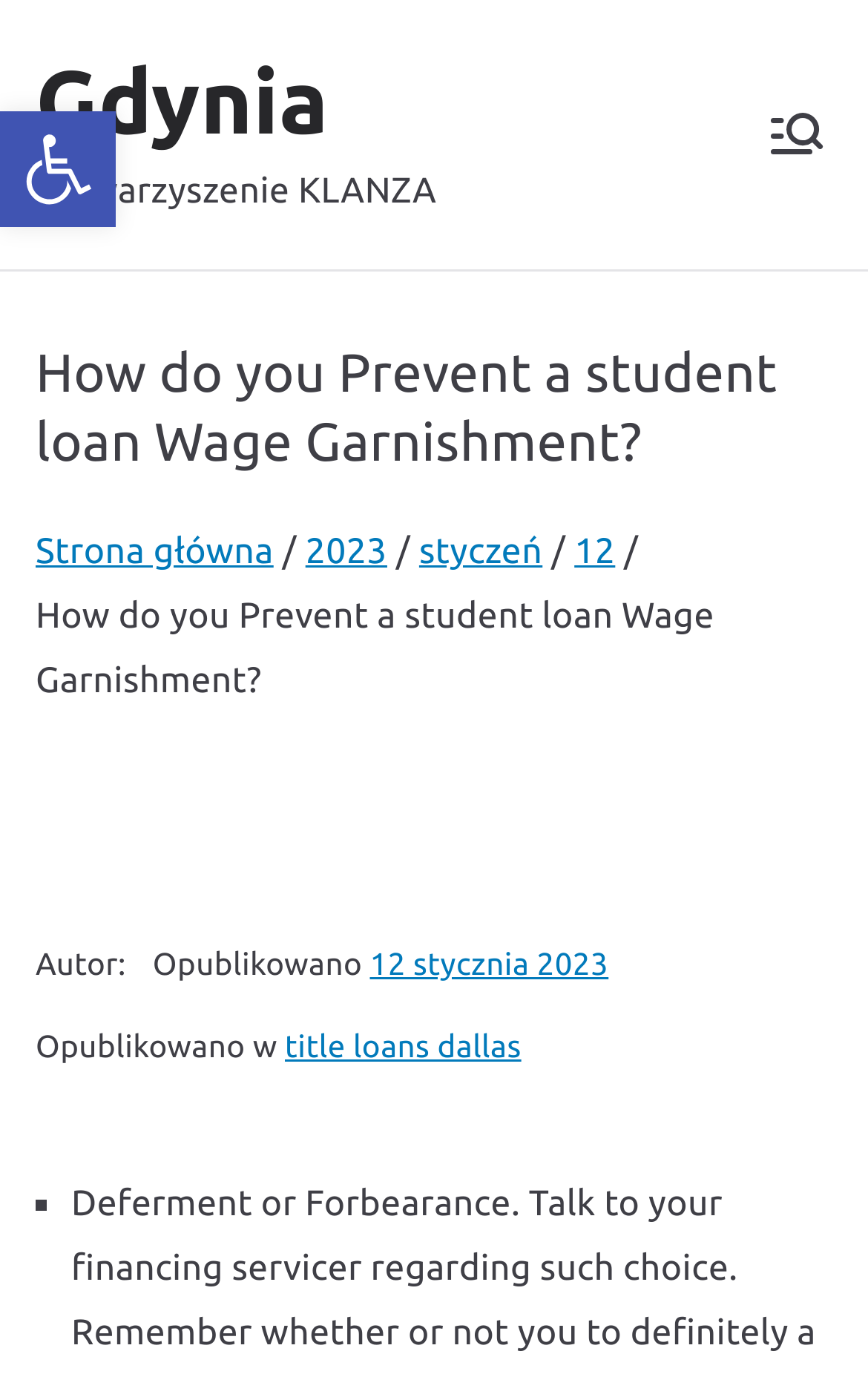Please reply with a single word or brief phrase to the question: 
How many navigation links are there?

4